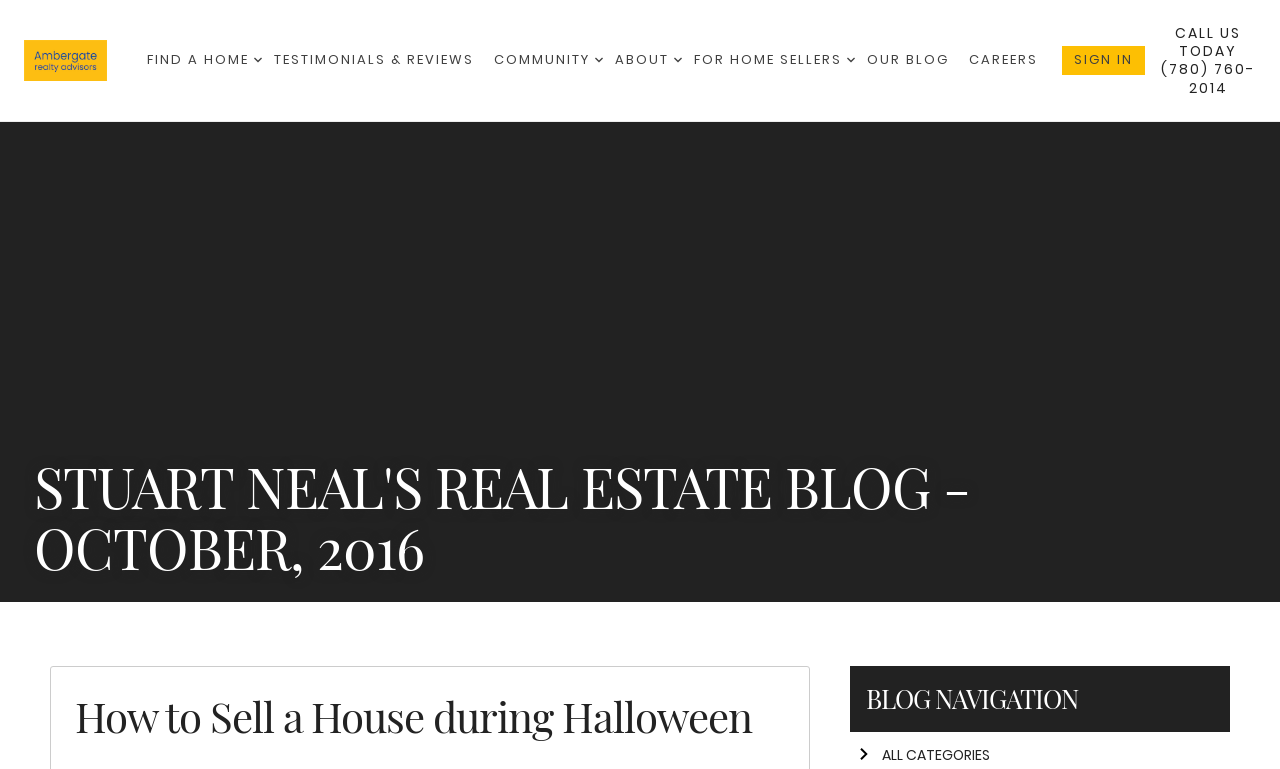Refer to the image and provide an in-depth answer to the question: 
What is the phone number to call?

I found the answer by looking at the link at the bottom of the webpage, which says 'CALL US TODAY (780) 760-2014'. This is the phone number to call.